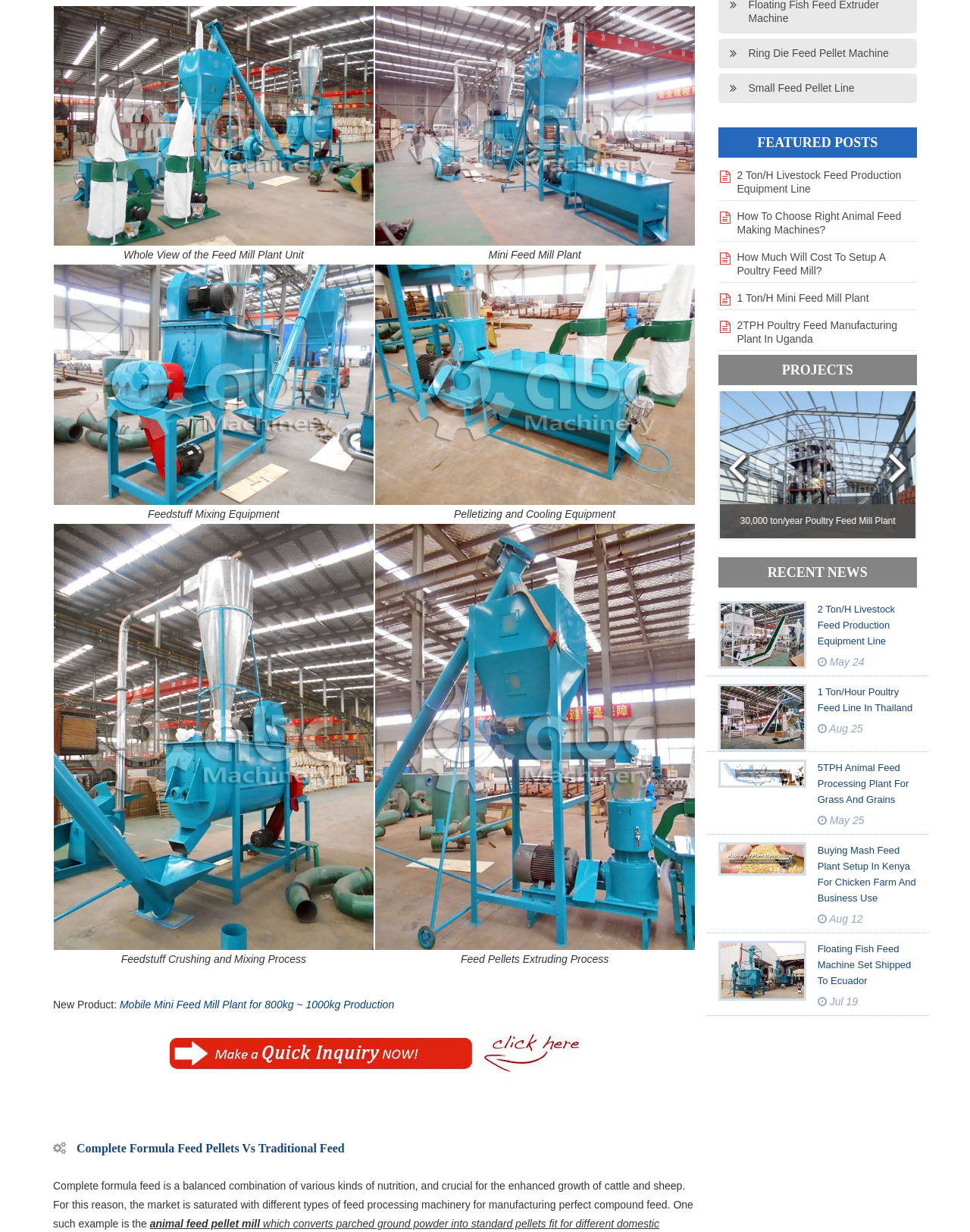Using the webpage screenshot and the element description Recent News, determine the bounding box coordinates. Specify the coordinates in the format (top-left x, top-left y, bottom-right x, bottom-right y) with values ranging from 0 to 1.

[0.74, 0.452, 0.945, 0.477]